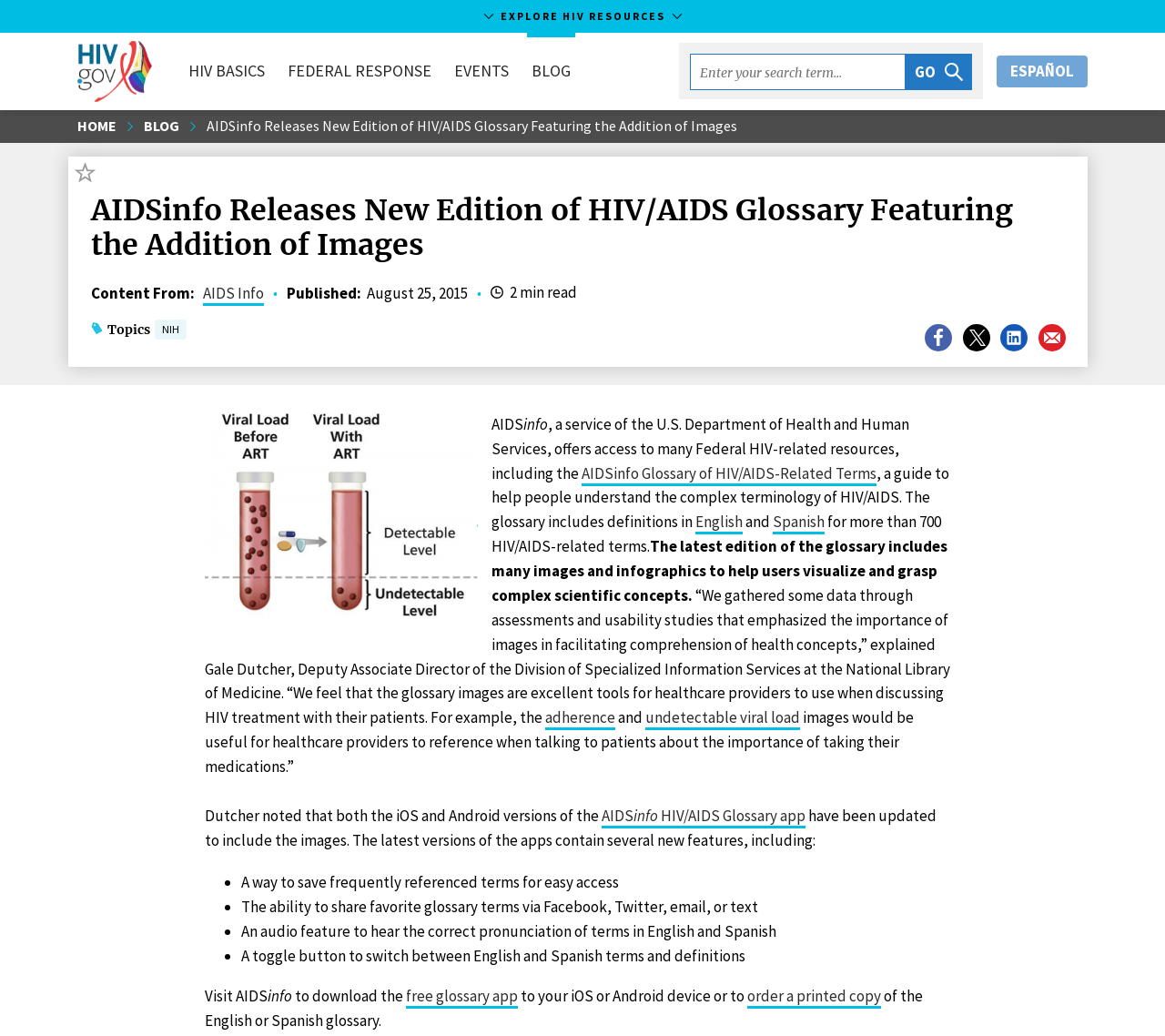What is the name of the organization that offers access to Federal HIV-related resources?
Using the image, provide a detailed and thorough answer to the question.

The webpage states that AIDSinfo, a service of the U.S. Department of Health and Human Services, offers access to many Federal HIV-related resources, including the AIDSinfo Glossary of HIV/AIDS-Related Terms.